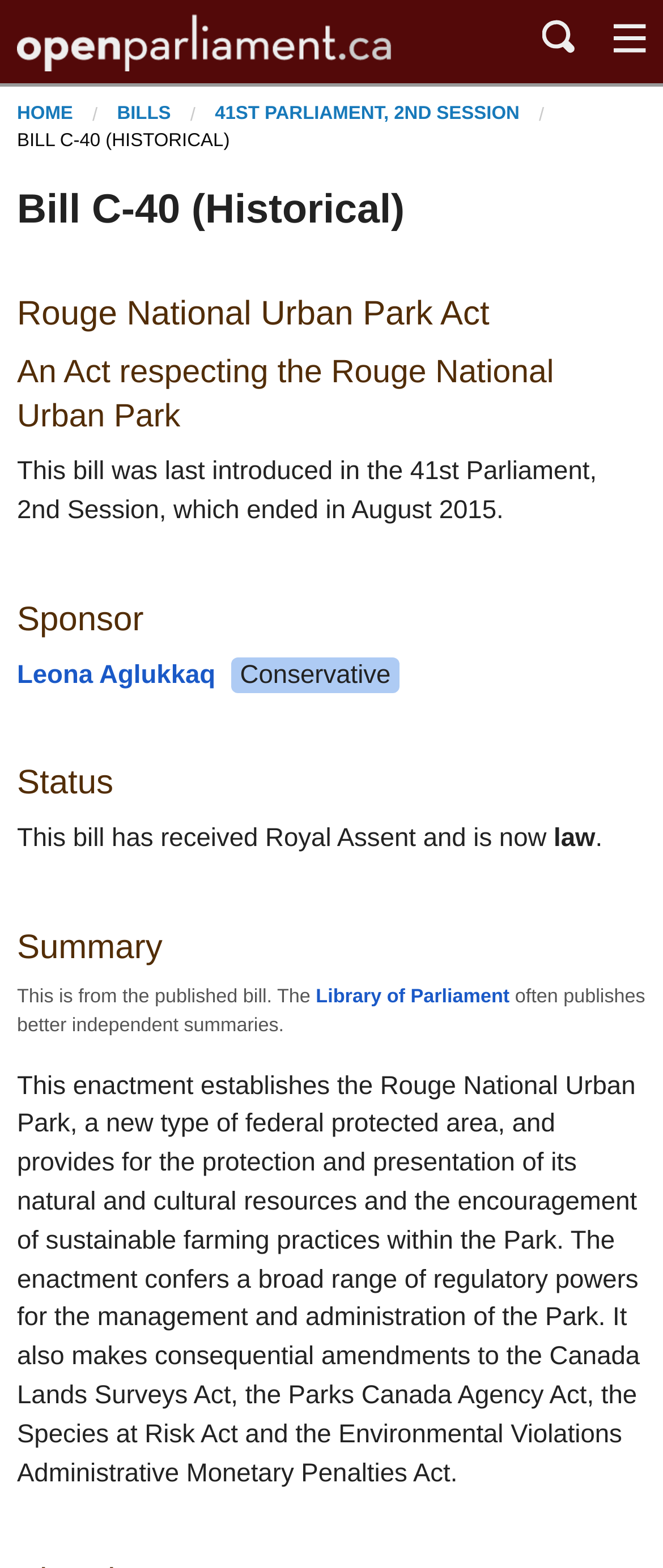Indicate the bounding box coordinates of the clickable region to achieve the following instruction: "go to openparliament.ca homepage."

[0.026, 0.017, 0.59, 0.035]